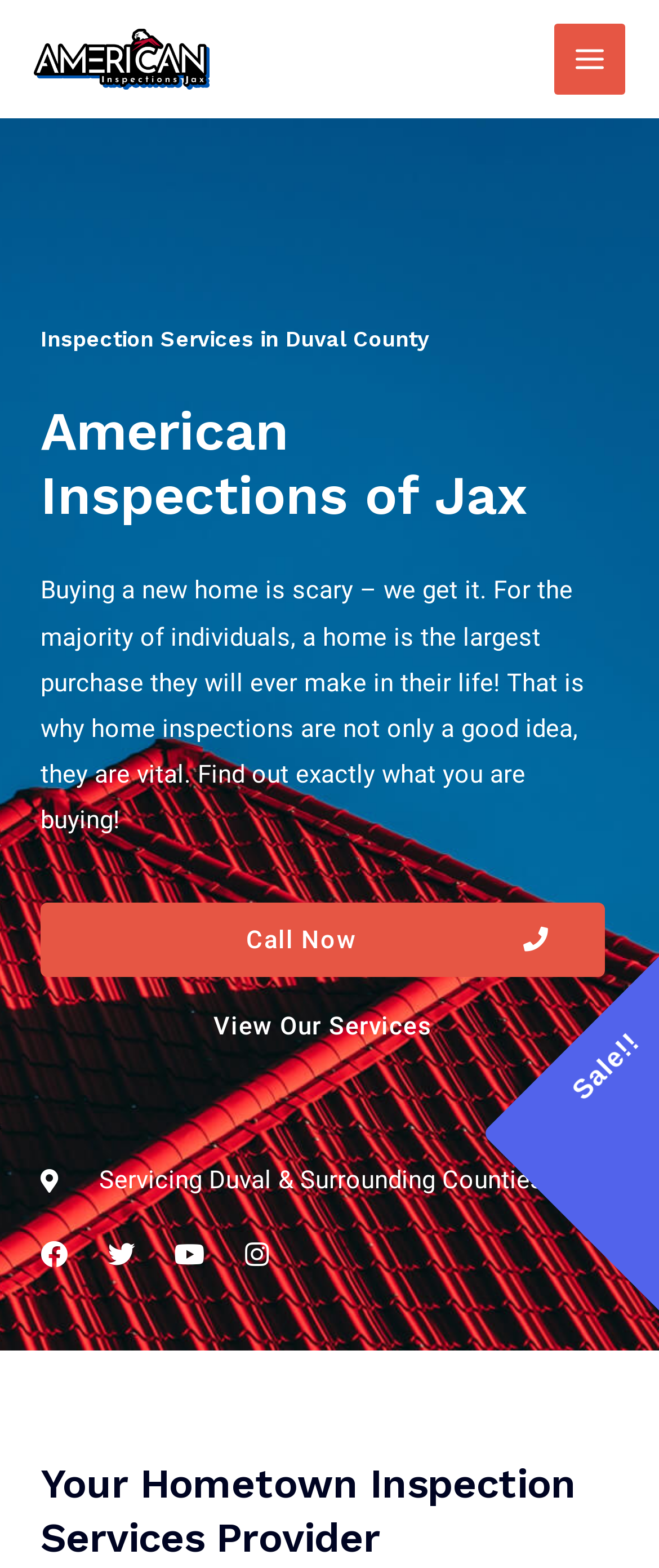What is the purpose of home inspections? Analyze the screenshot and reply with just one word or a short phrase.

To find out exactly what you are buying